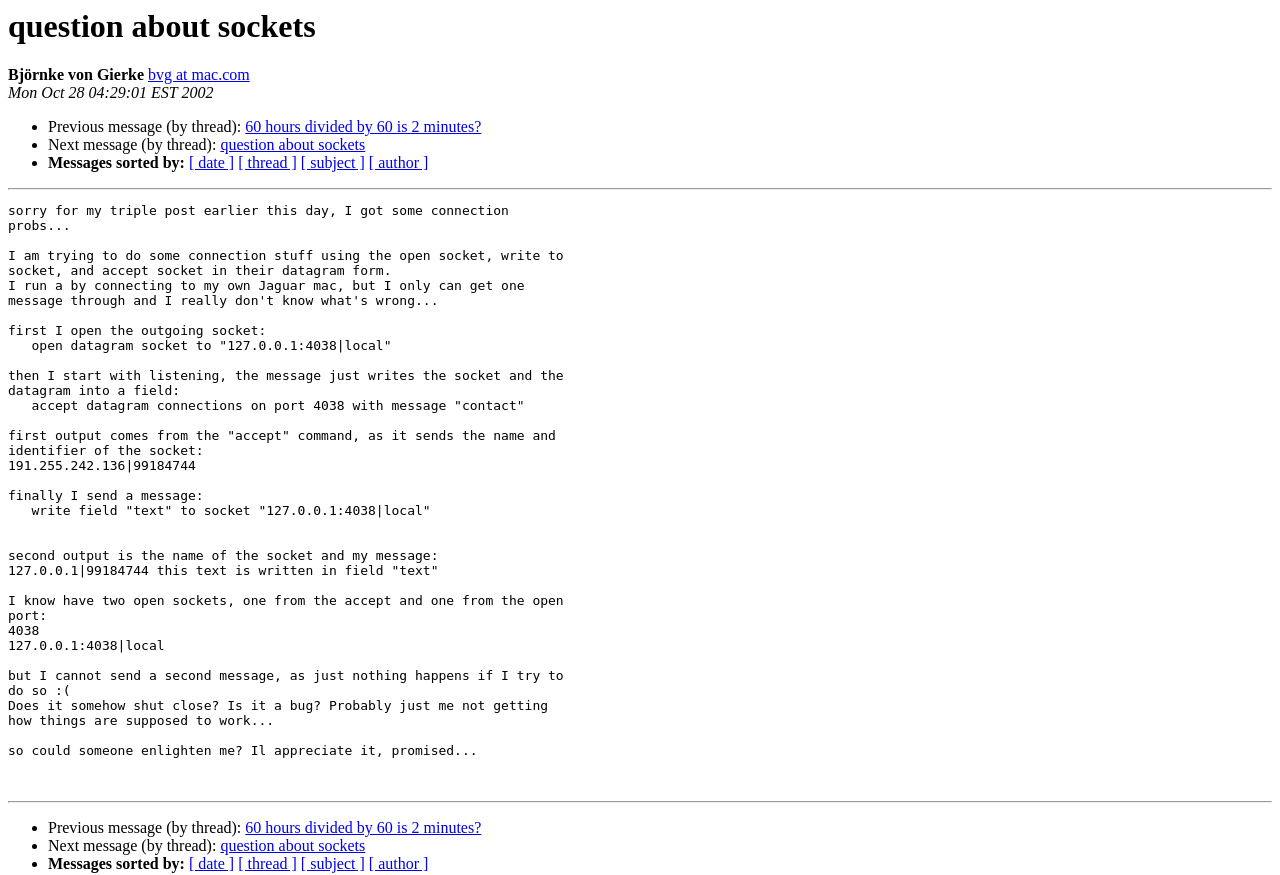Determine the bounding box coordinates for the clickable element required to fulfill the instruction: "Sort messages by subject". Provide the coordinates as four float numbers between 0 and 1, i.e., [left, top, right, bottom].

[0.235, 0.176, 0.285, 0.196]